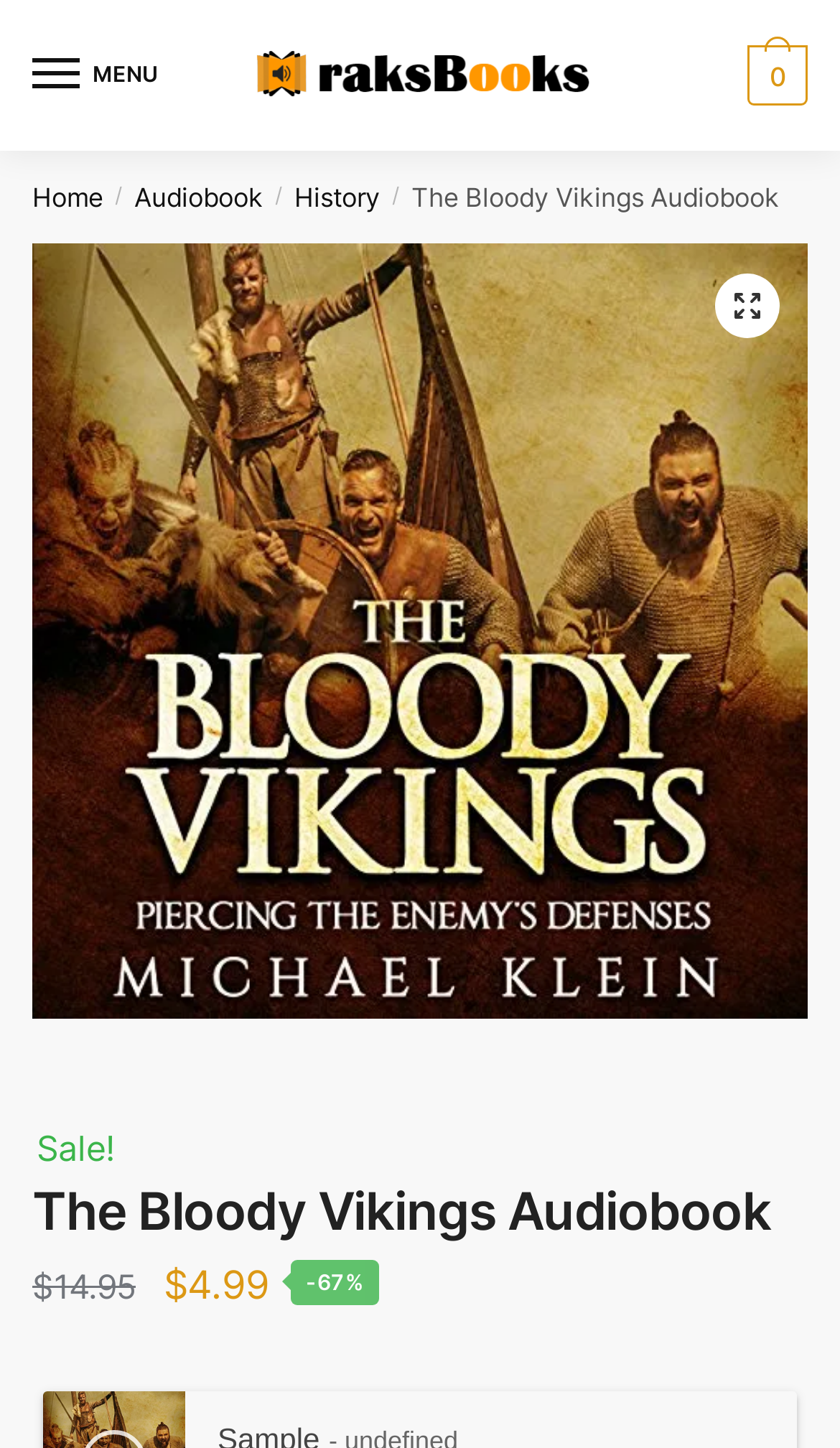Locate the bounding box coordinates of the area that needs to be clicked to fulfill the following instruction: "Click the menu button". The coordinates should be in the format of four float numbers between 0 and 1, namely [left, top, right, bottom].

[0.038, 0.03, 0.192, 0.074]